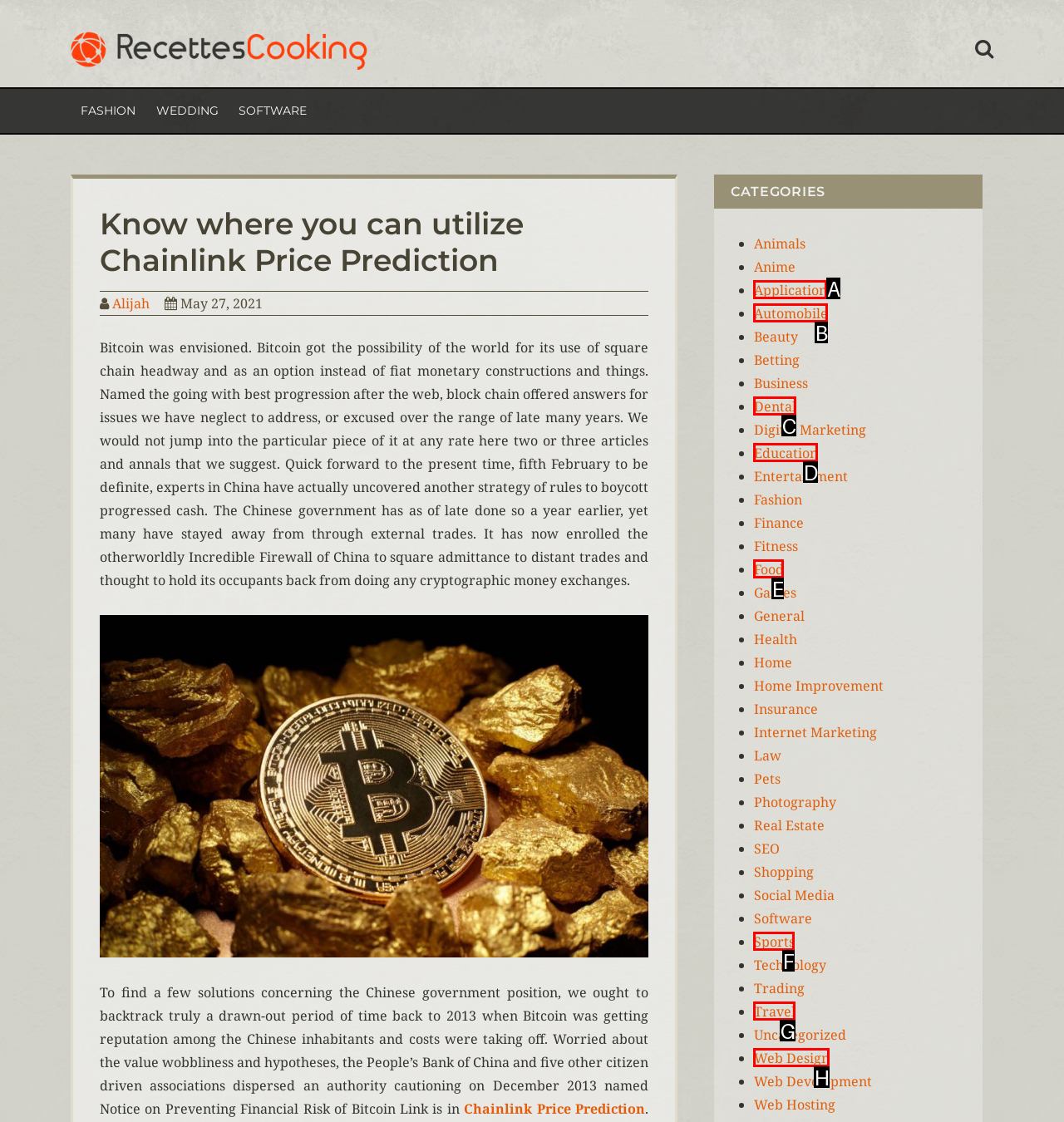Tell me which one HTML element best matches the description: Application Answer with the option's letter from the given choices directly.

A